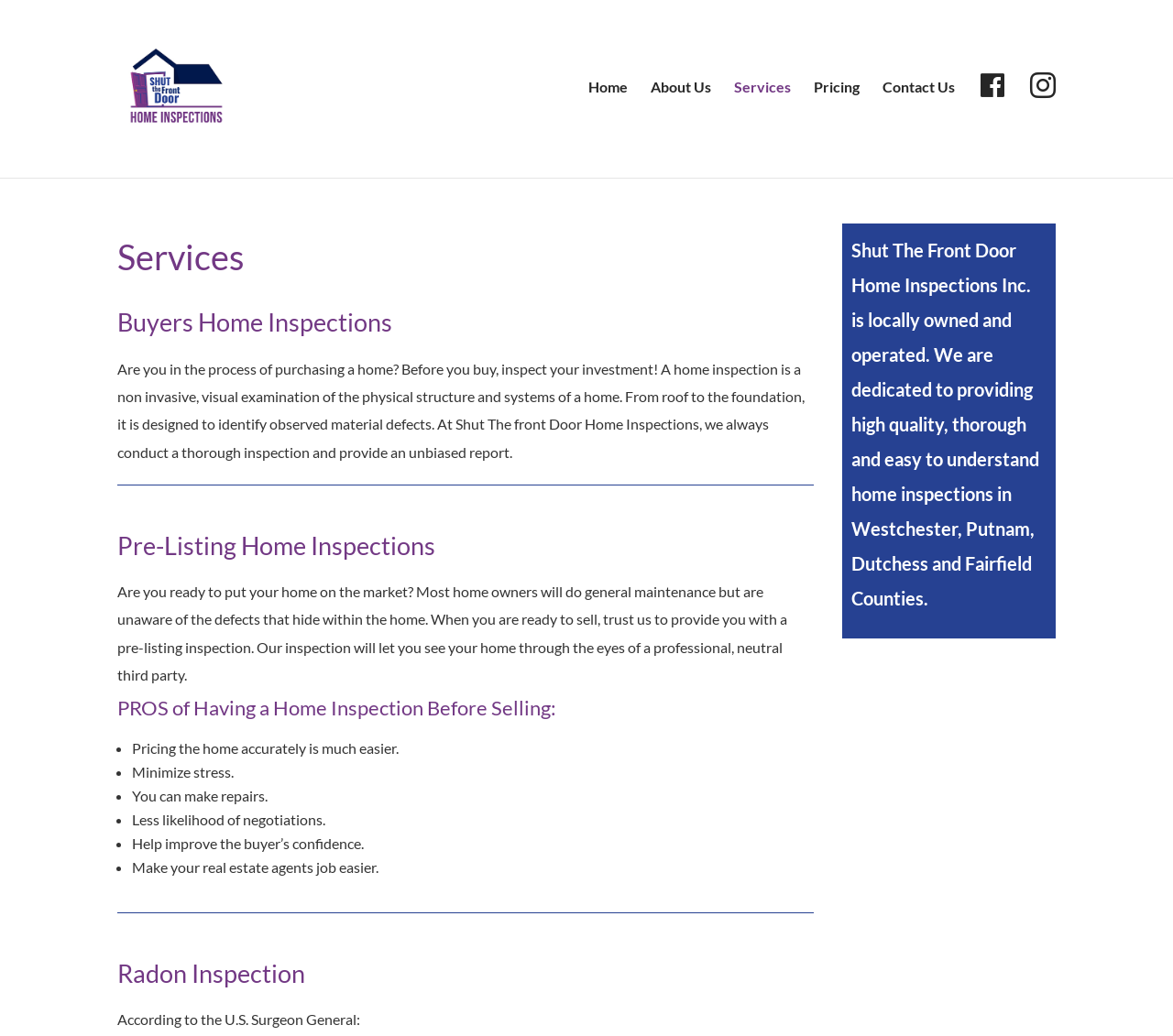Identify the bounding box coordinates of the region I need to click to complete this instruction: "Click on the 'Facebook' link".

[0.834, 0.075, 0.859, 0.171]